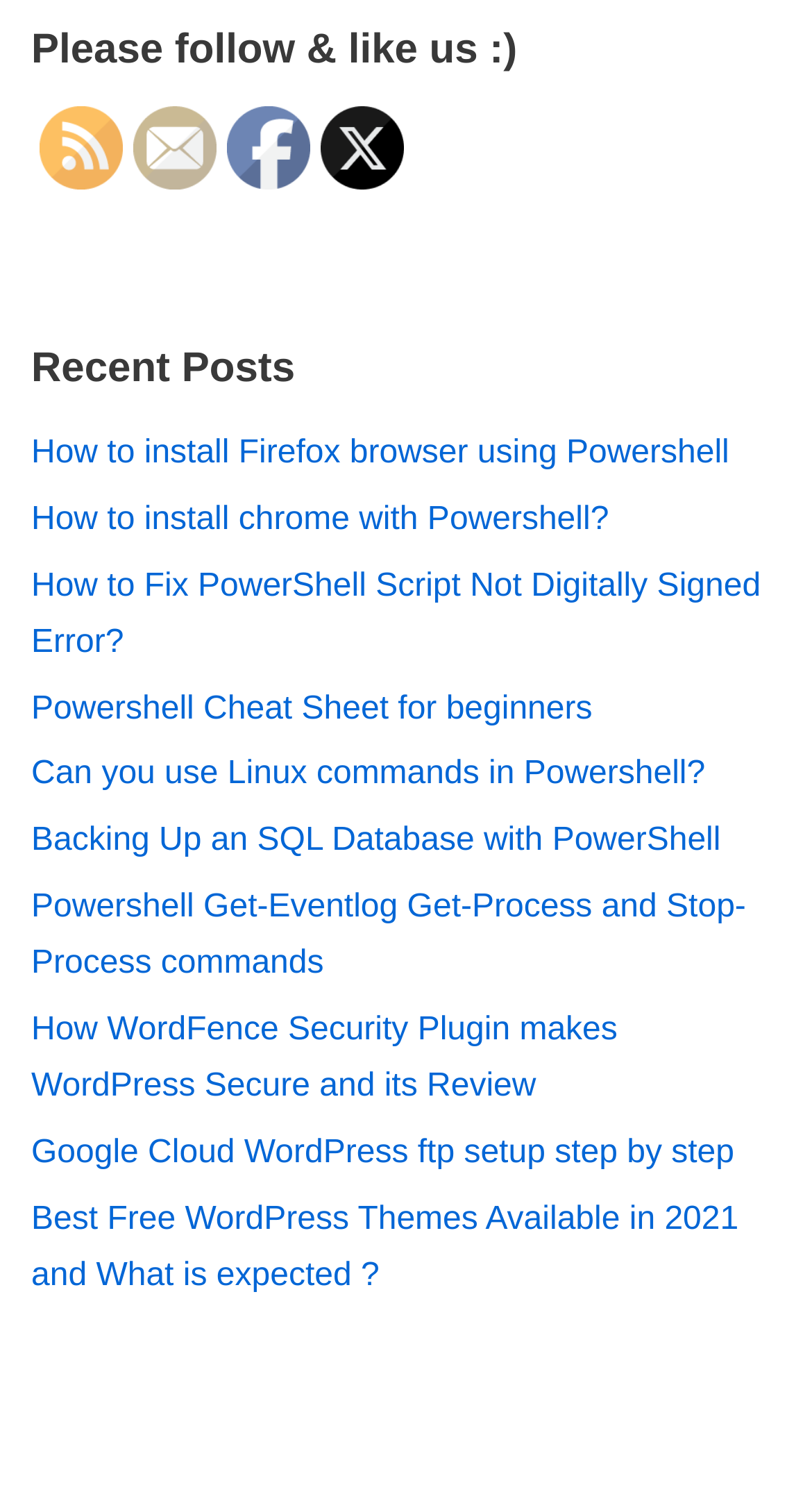Using the element description Powershell Cheat Sheet for beginners, predict the bounding box coordinates for the UI element. Provide the coordinates in (top-left x, top-left y, bottom-right x, bottom-right y) format with values ranging from 0 to 1.

[0.038, 0.46, 0.729, 0.484]